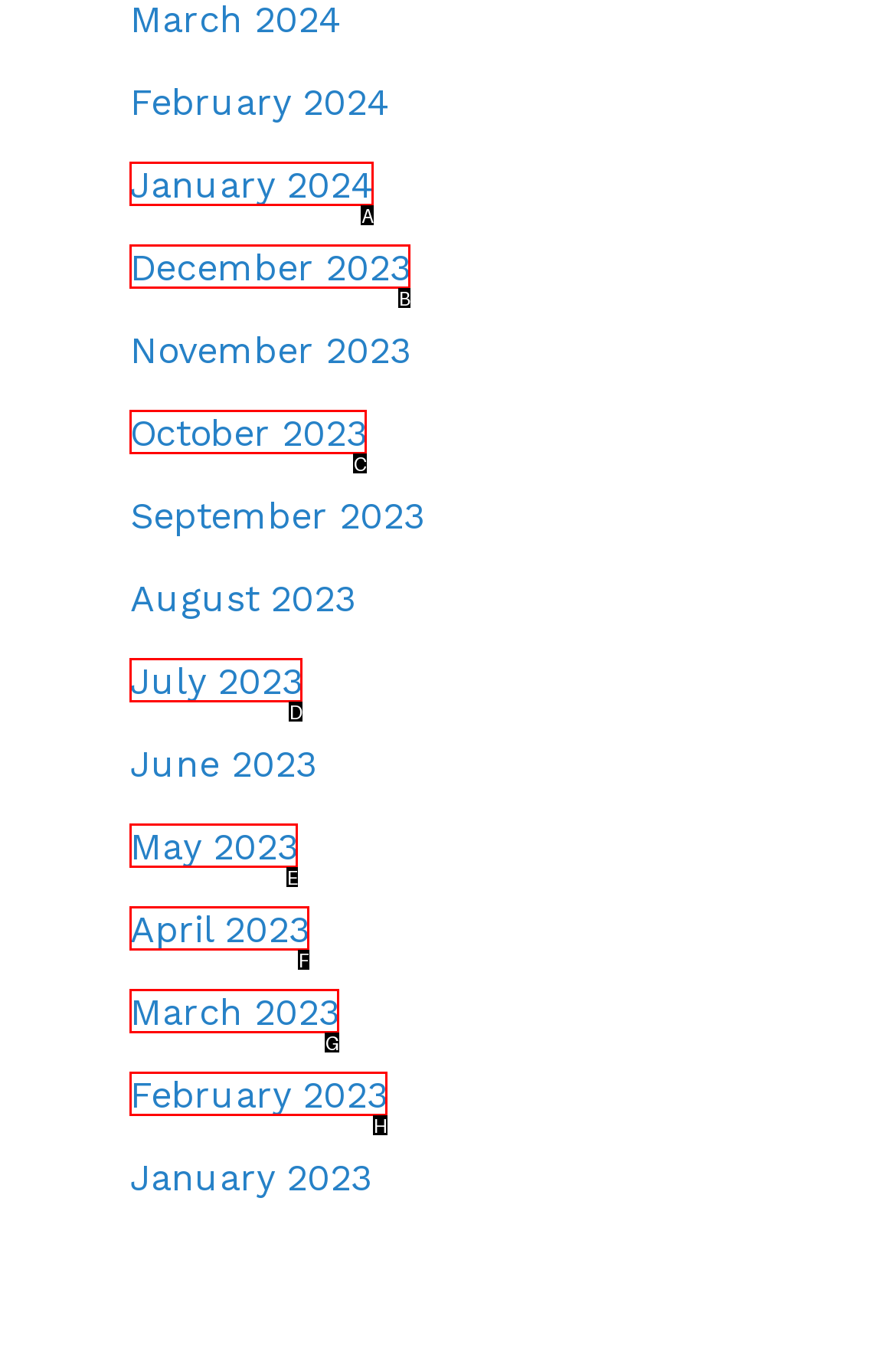Determine which HTML element best fits the description: January 2024
Answer directly with the letter of the matching option from the available choices.

A